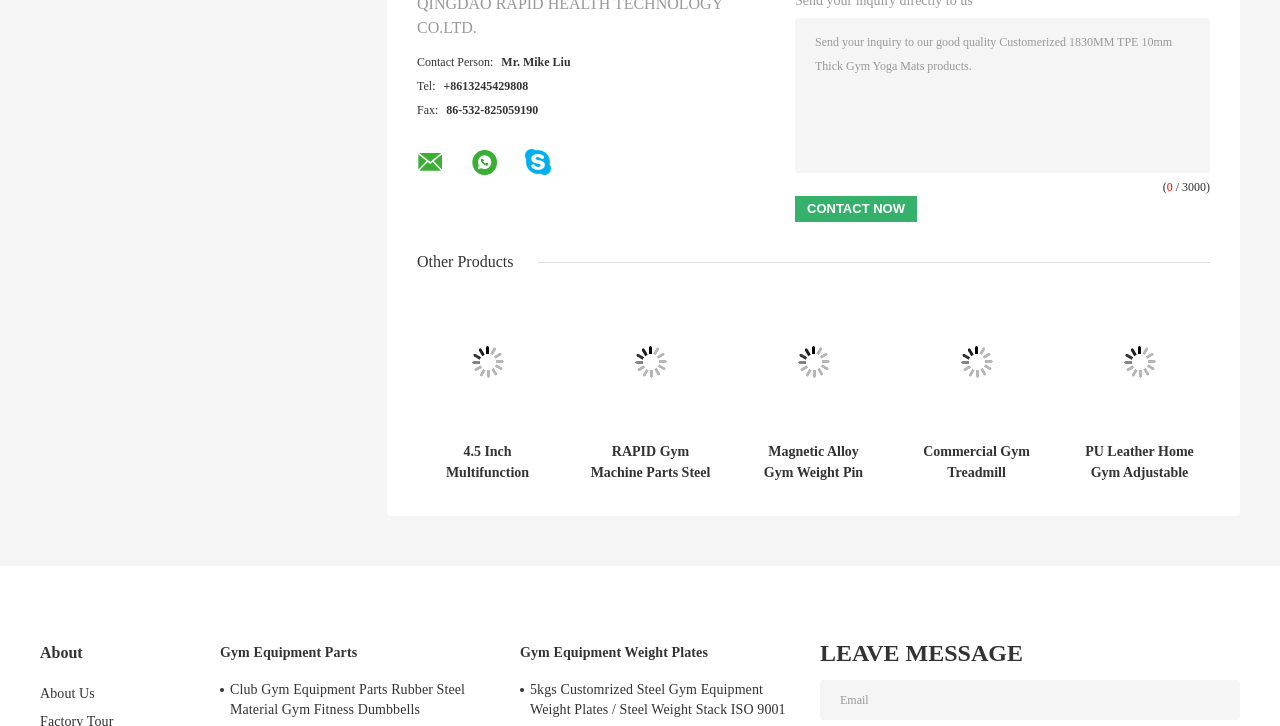What is the contact person's name?
Give a thorough and detailed response to the question.

The contact person's name is mentioned in the static text 'Contact Person:' followed by 'Mr. Mike Liu'.